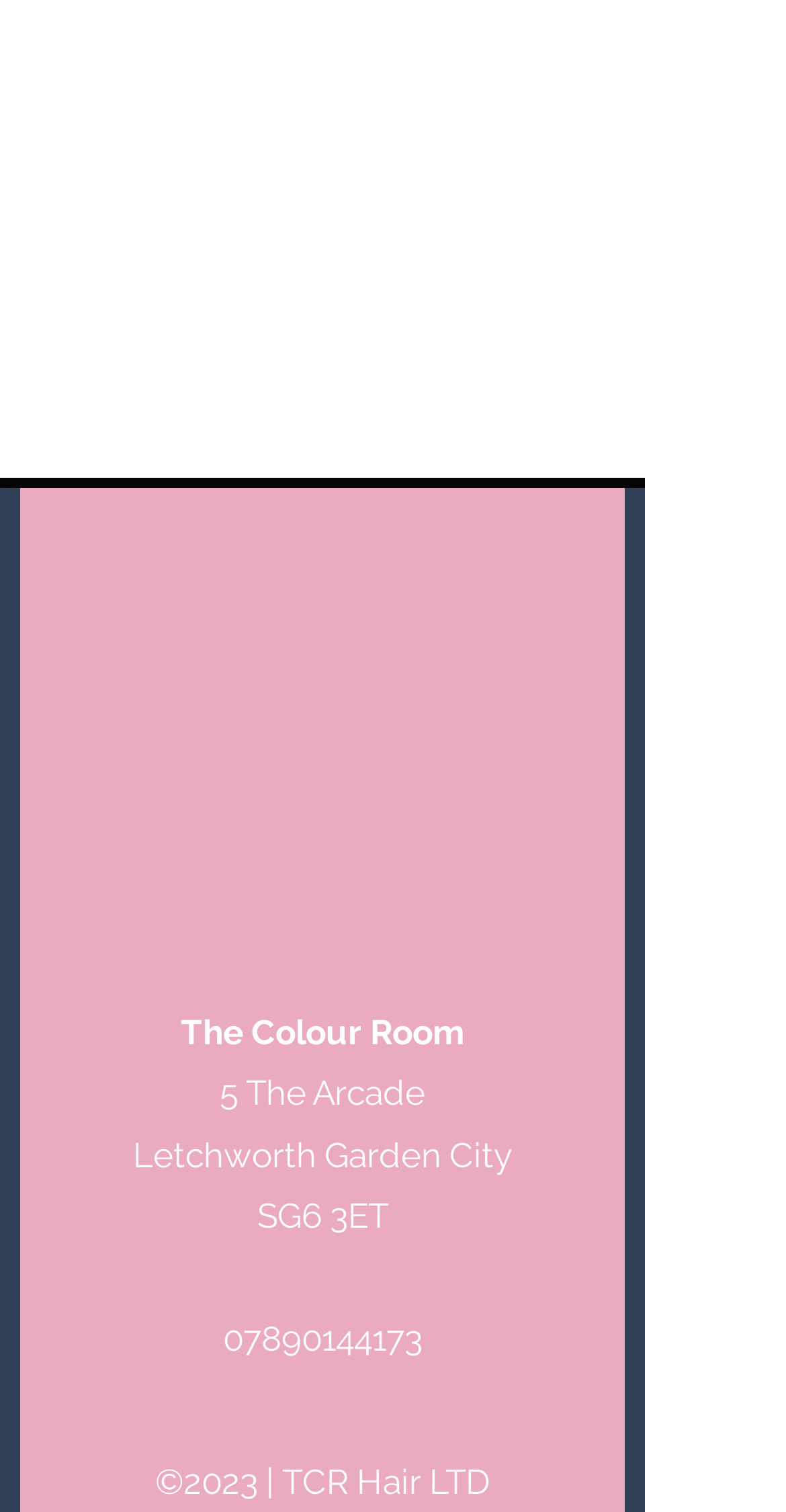Using the provided element description: "parent_node: The Colour Room", determine the bounding box coordinates of the corresponding UI element in the screenshot.

[0.051, 0.329, 0.769, 0.649]